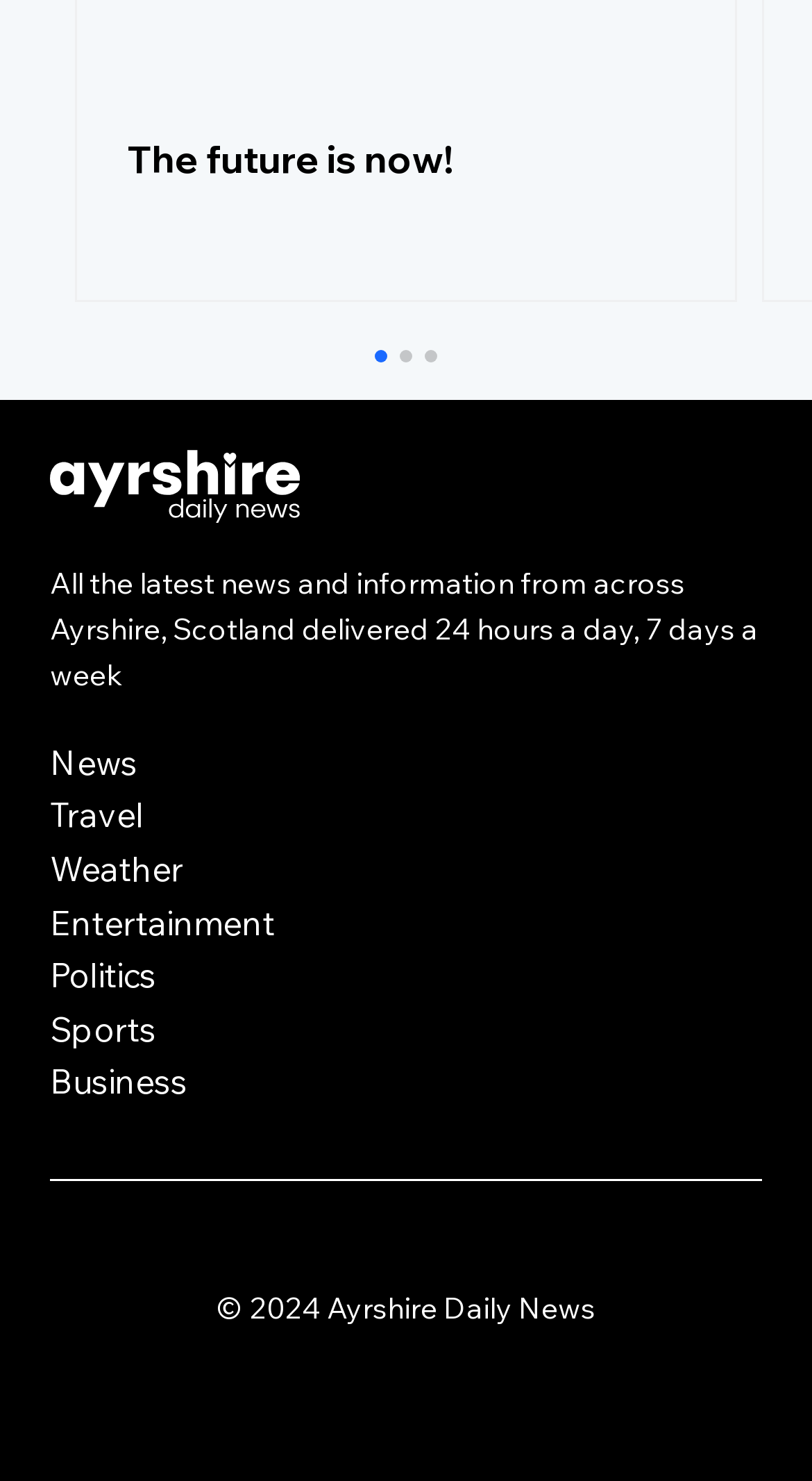Analyze the image and provide a detailed answer to the question: What is the copyright year of this website?

The copyright information at the bottom of the webpage states '© 2024 Ayrshire Daily News', indicating that the copyright year is 2024.